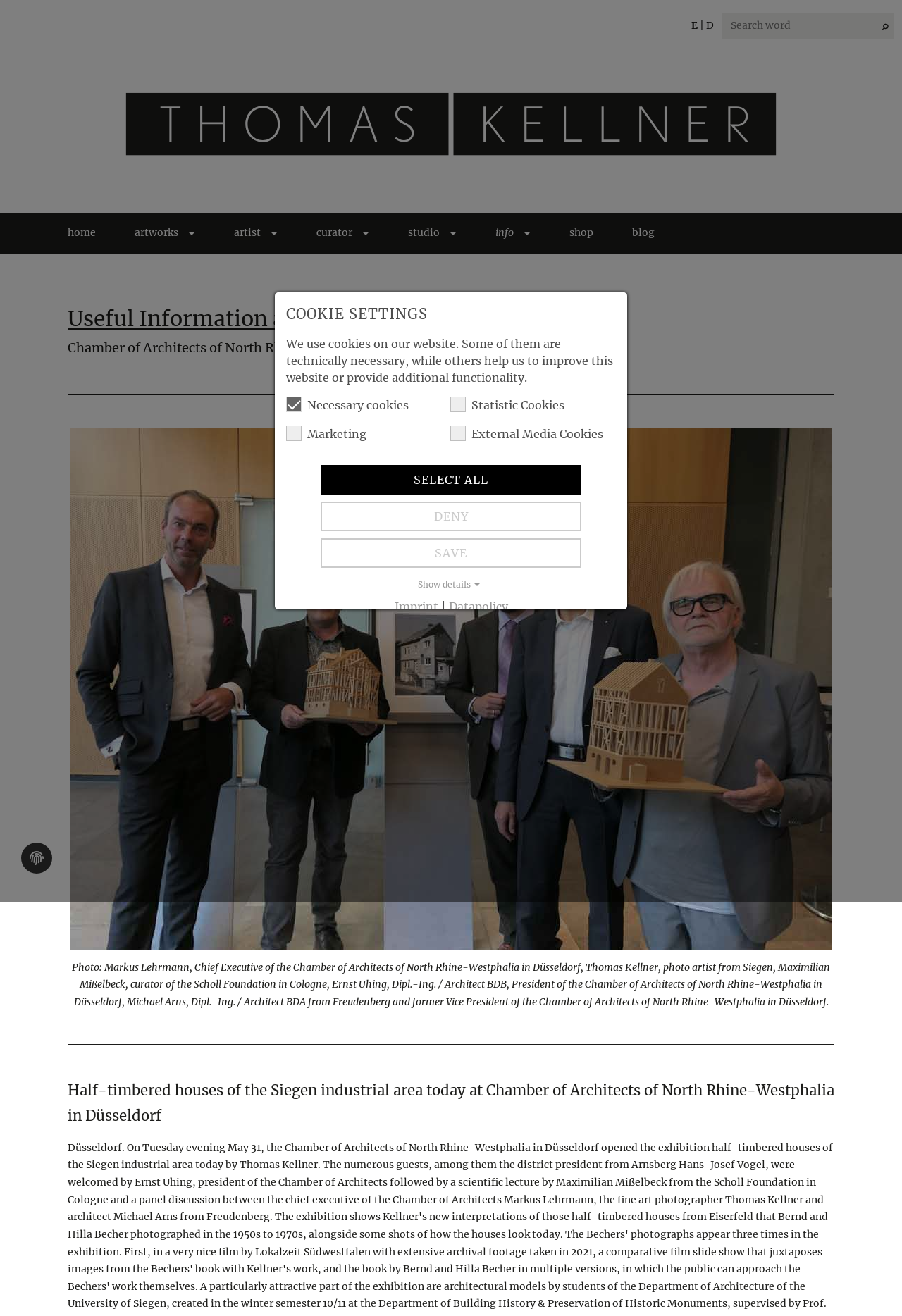Identify the bounding box coordinates for the region of the element that should be clicked to carry out the instruction: "Read the newsroom". The bounding box coordinates should be four float numbers between 0 and 1, i.e., [left, top, right, bottom].

[0.388, 0.232, 0.513, 0.252]